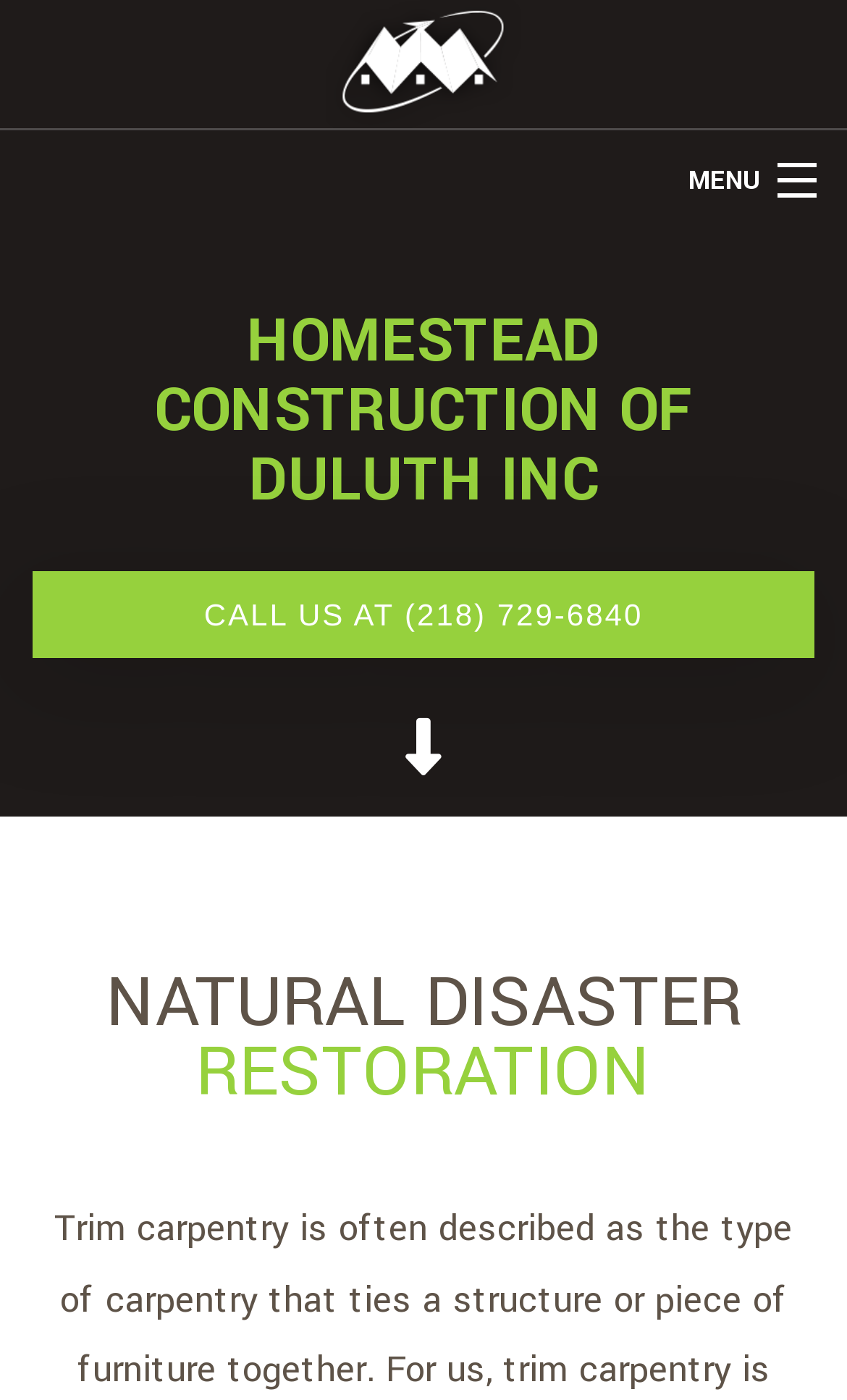Please indicate the bounding box coordinates of the element's region to be clicked to achieve the instruction: "View the RESTORATION services". Provide the coordinates as four float numbers between 0 and 1, i.e., [left, top, right, bottom].

[0.013, 0.422, 0.987, 0.486]